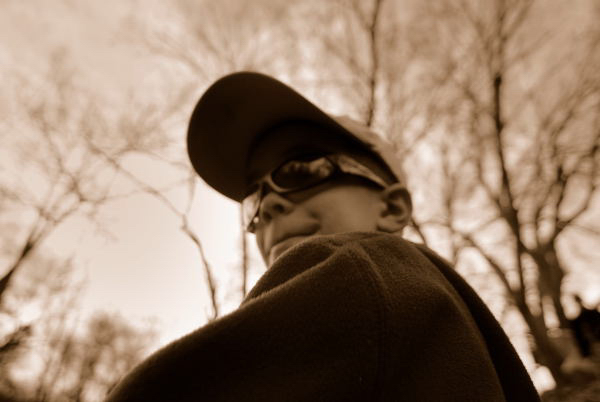What season is depicted in the background of the image?
Please use the visual content to give a single word or phrase answer.

Winter